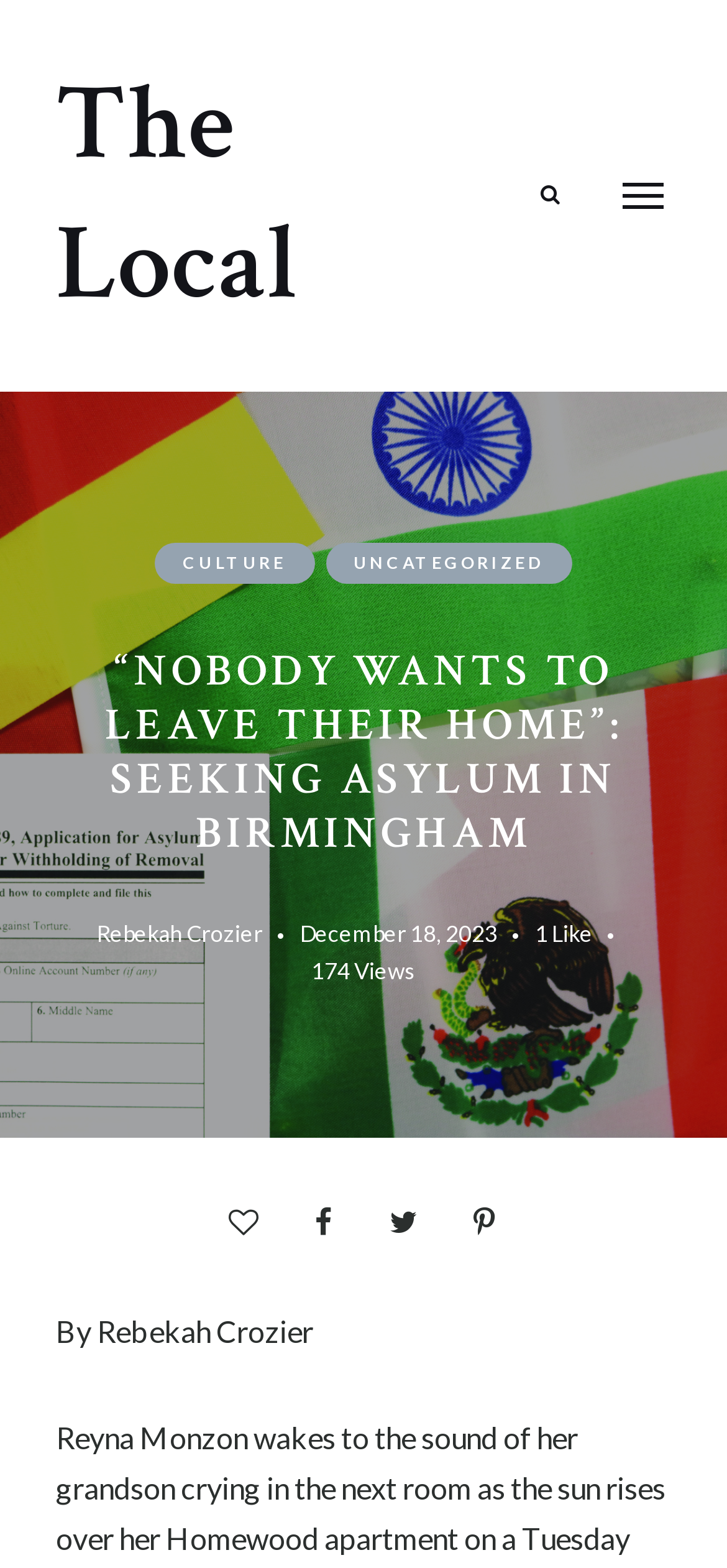Extract the main headline from the webpage and generate its text.

“NOBODY WANTS TO LEAVE THEIR HOME”: SEEKING ASYLUM IN BIRMINGHAM